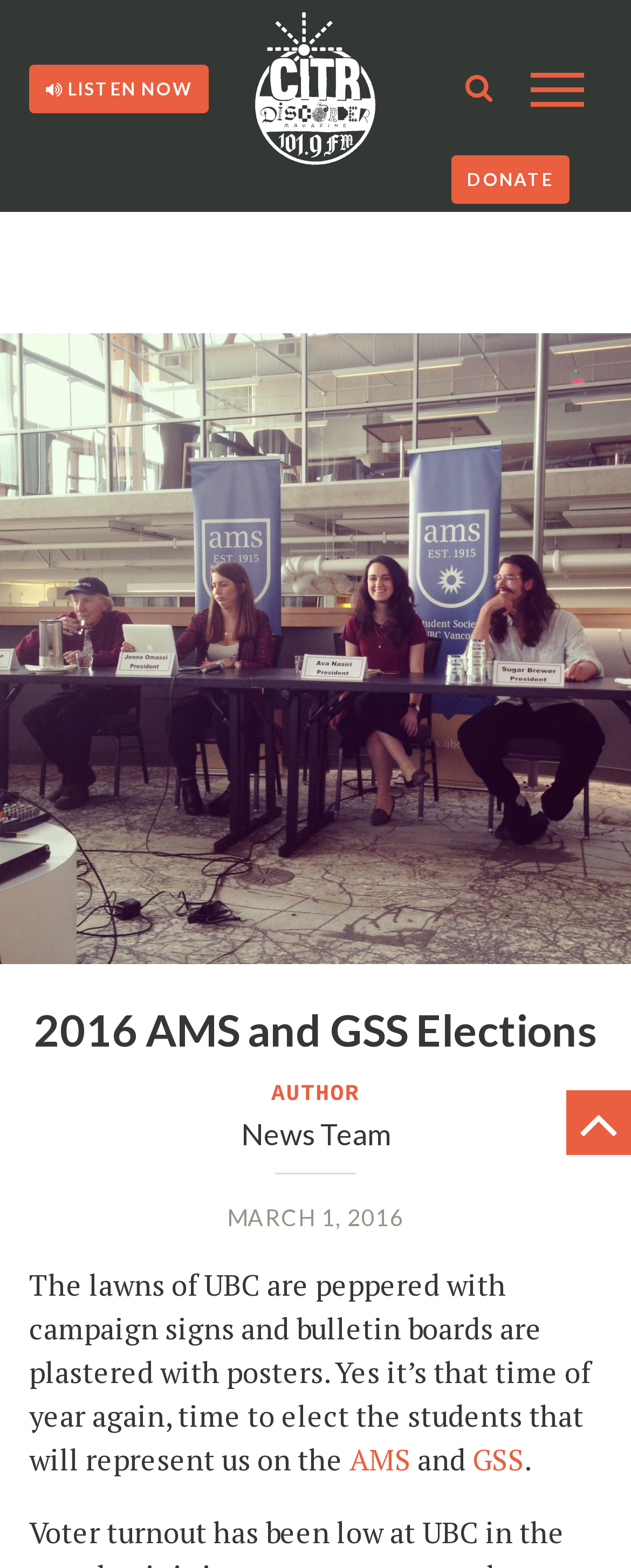How many links are there in the article text?
Please provide a comprehensive answer based on the visual information in the image.

The article text contains three links, which are 'AMS', 'GSS', and 'News Team'. These links are located within the article text and are not part of the navigation or header elements.